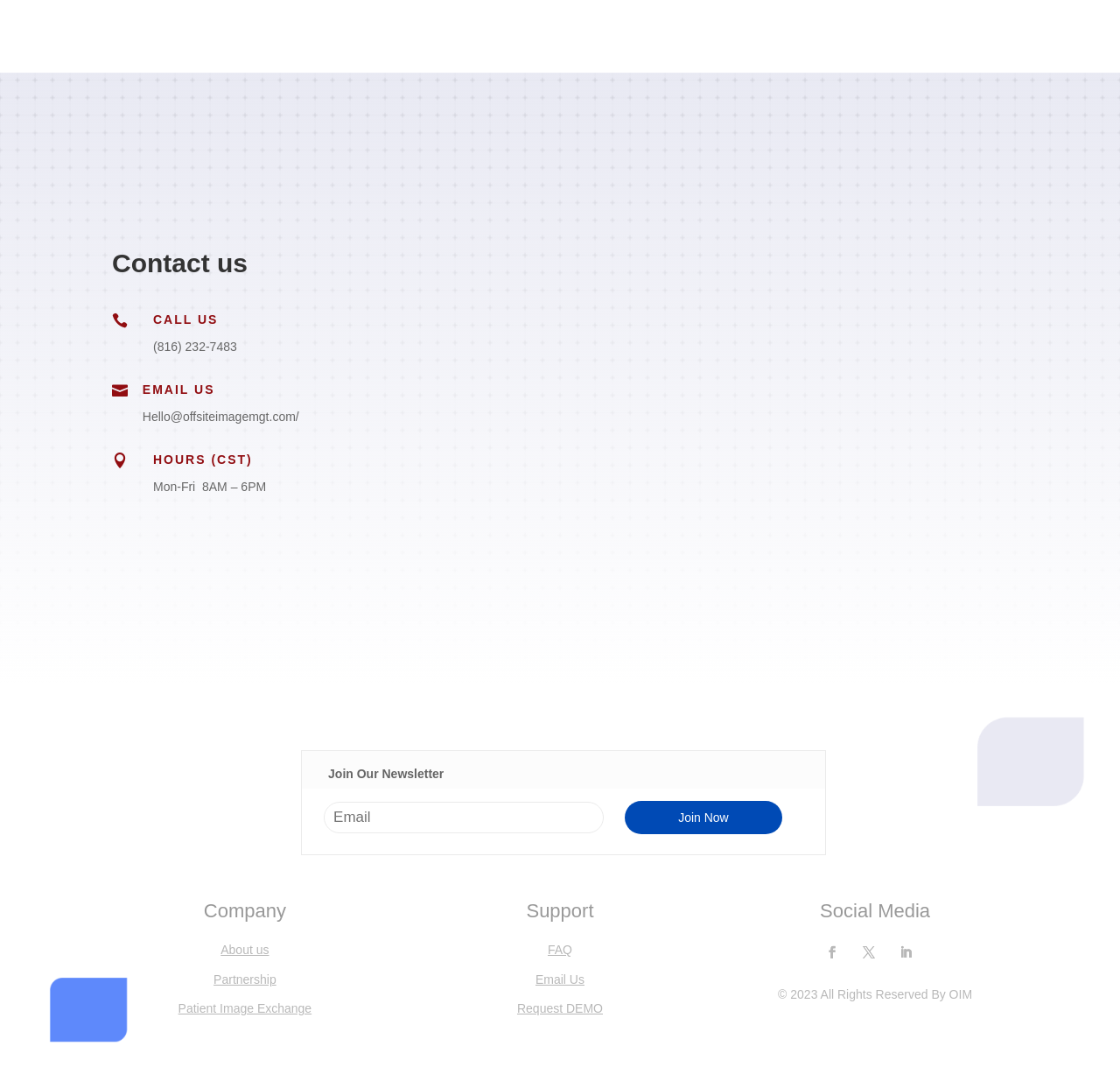Use the details in the image to answer the question thoroughly: 
What is the email address to contact?

I found the email address by looking at the 'EMAIL US' section, where it is listed as 'Hello@offsiteimagemgt.com'.